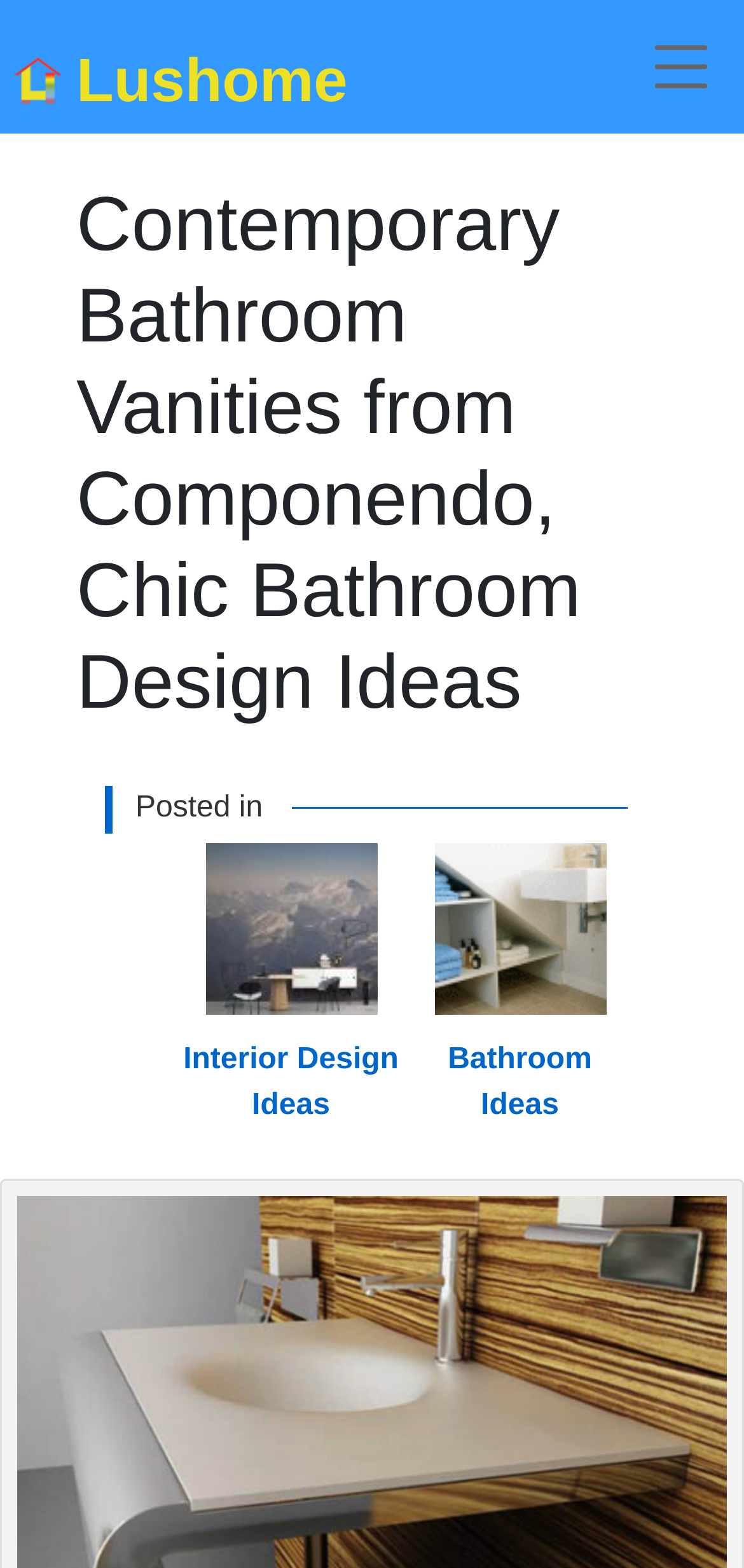Describe all the significant parts and information present on the webpage.

The webpage is about contemporary bathroom vanities from Componendo, offering chic bathroom design ideas. At the top of the page, there is a primary navigation bar that spans the entire width of the page. Within this navigation bar, there is a logo image of Lushome.com, a link to Lushome, and a toggle navigation button on the right side, accompanied by a small icon.

Below the navigation bar, there is a prominent heading that occupies most of the page width, stating the title of the webpage. Underneath the heading, there are two links, "Bathroom Ideas" and "Interior Design Ideas", positioned side by side, with "Bathroom Ideas" on the right and "Interior Design Ideas" on the left. Above these links, there is a short text "Posted in".